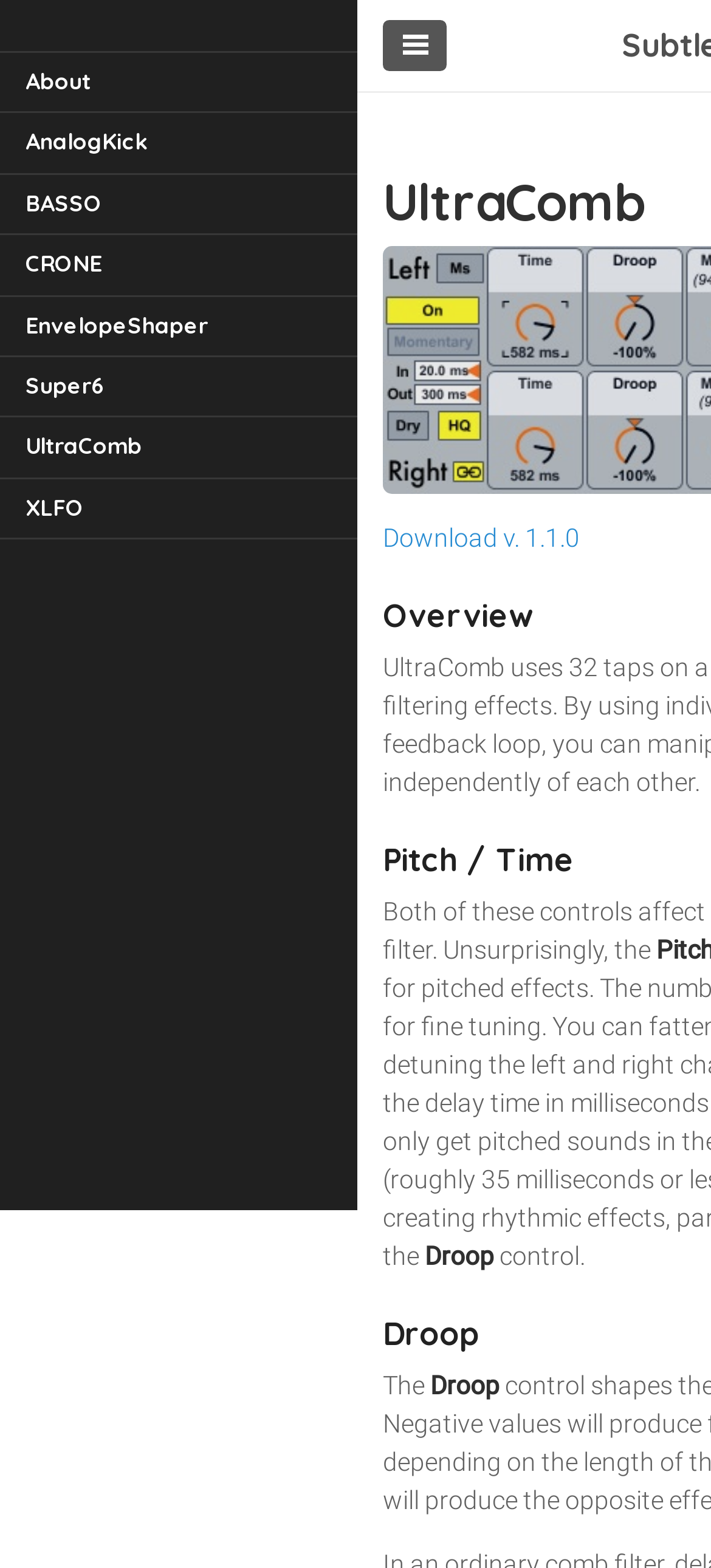Answer the following inquiry with a single word or phrase:
What is the text next to 'Droop'?

control